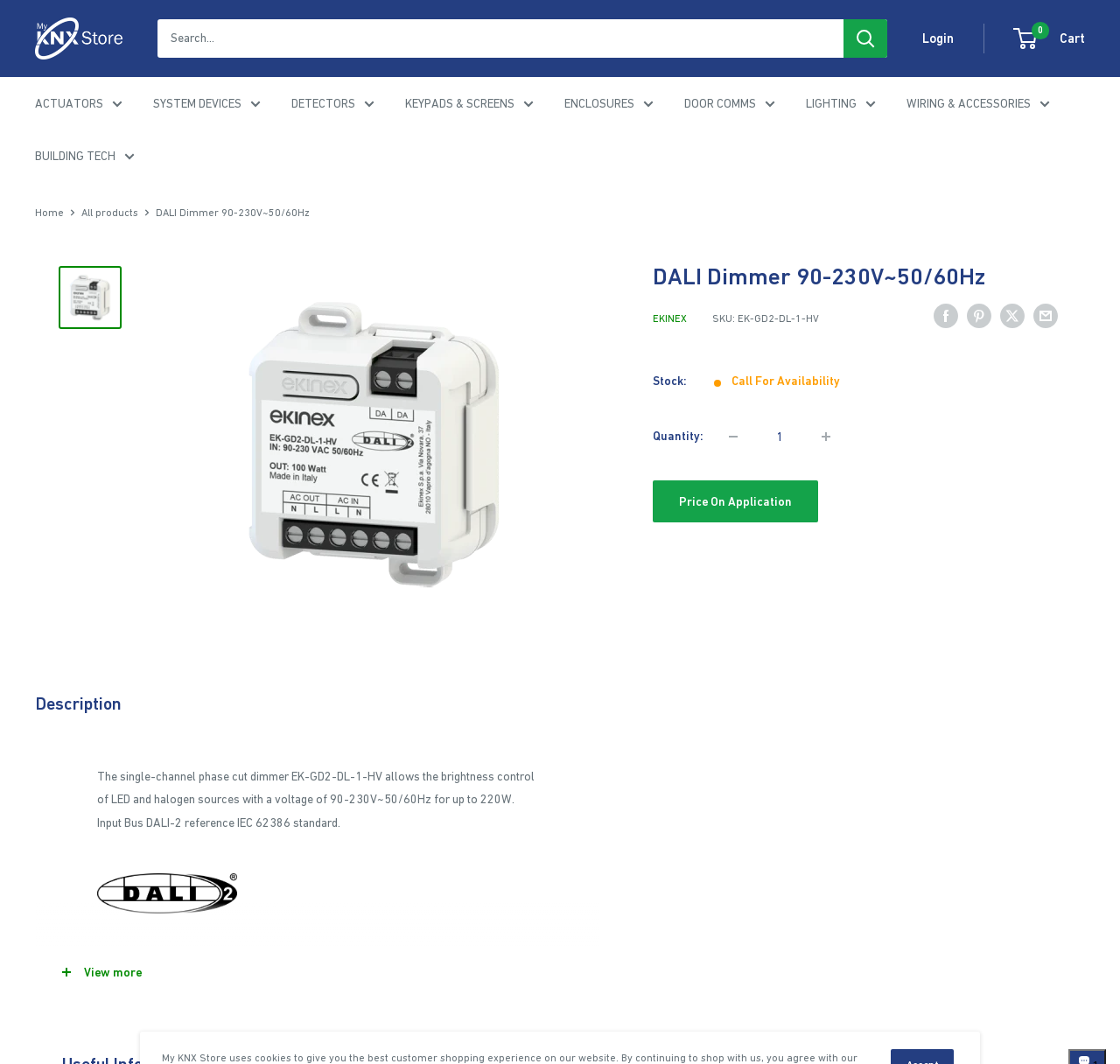Please pinpoint the bounding box coordinates for the region I should click to adhere to this instruction: "View cart".

[0.906, 0.024, 0.969, 0.048]